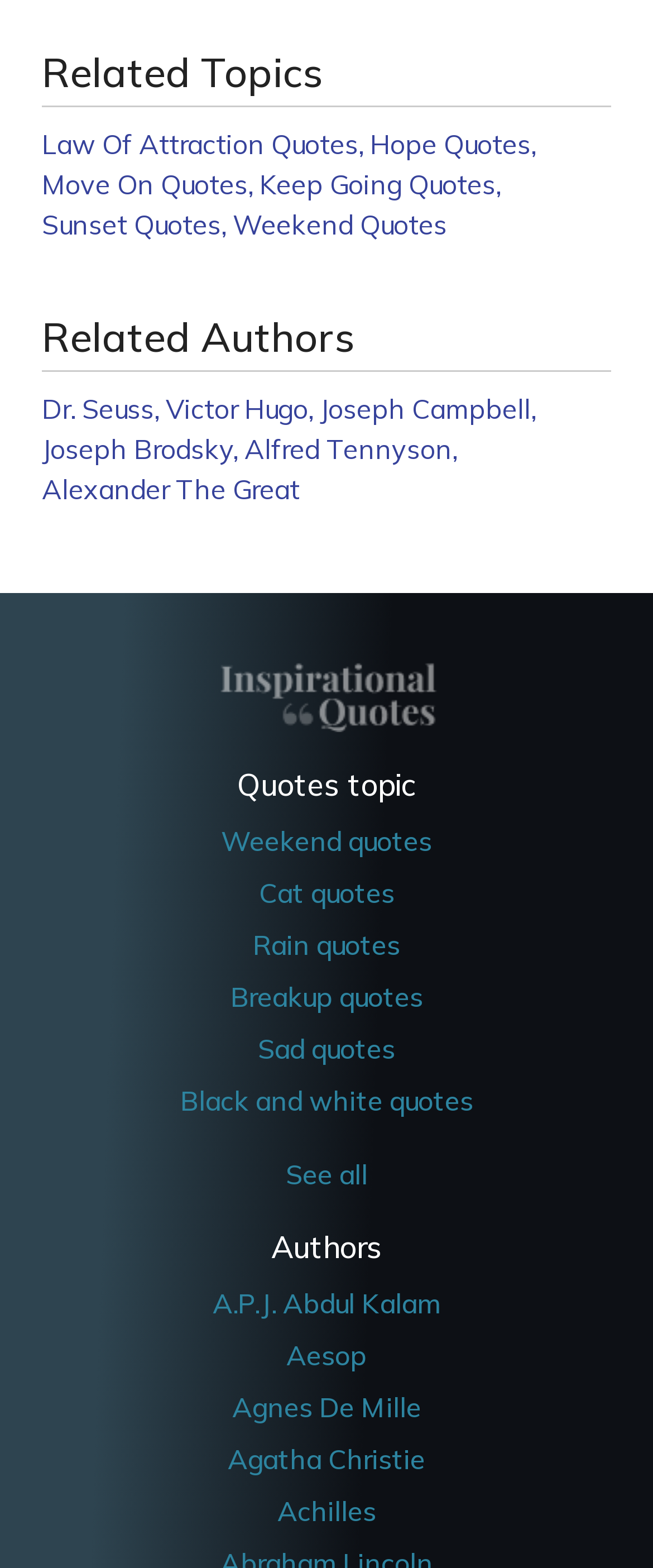Please find the bounding box coordinates of the clickable region needed to complete the following instruction: "View Law Of Attraction Quotes". The bounding box coordinates must consist of four float numbers between 0 and 1, i.e., [left, top, right, bottom].

[0.064, 0.079, 0.556, 0.105]